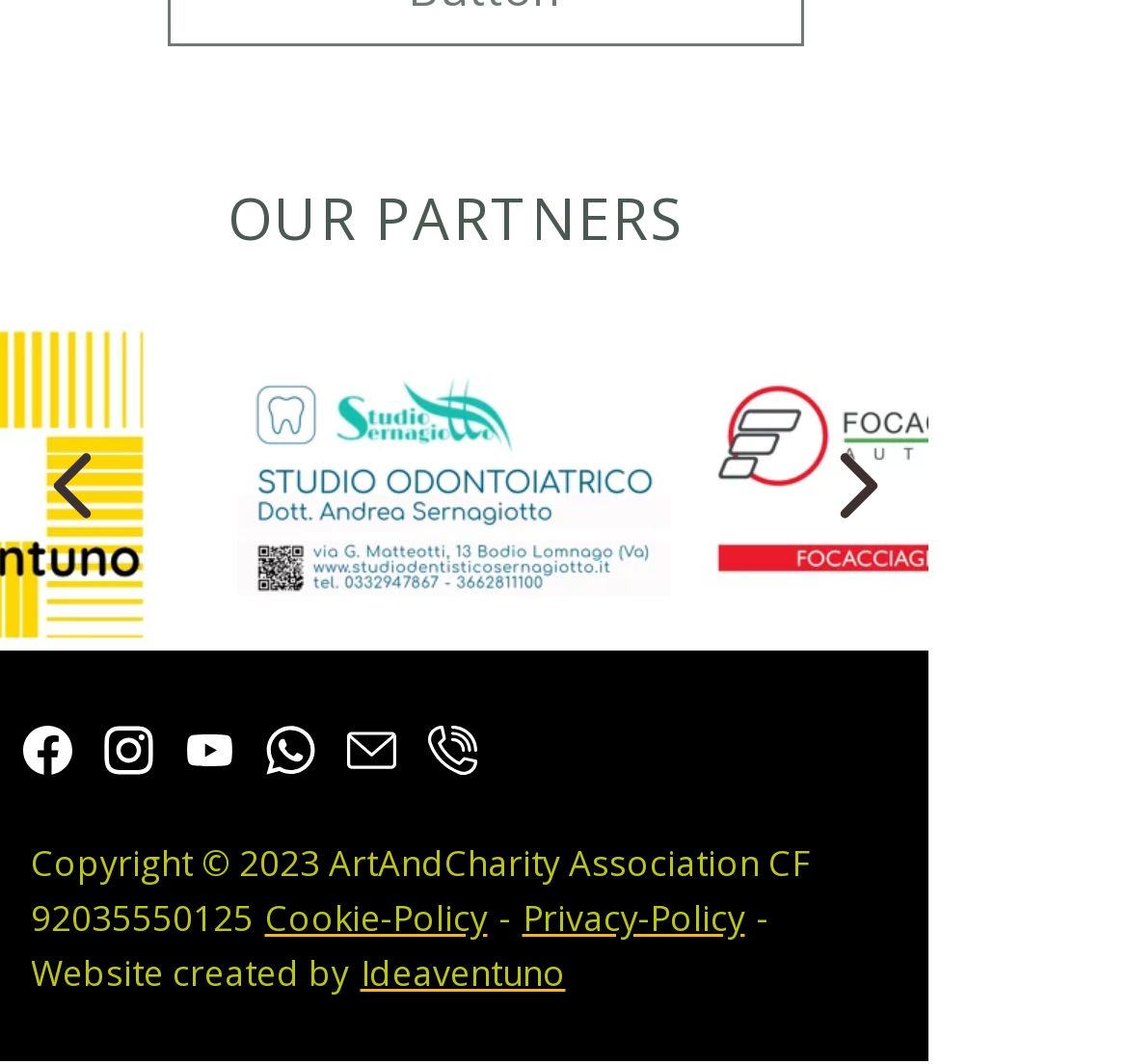Bounding box coordinates must be specified in the format (top-left x, top-left y, bottom-right x, bottom-right y). All values should be floating point numbers between 0 and 1. What are the bounding box coordinates of the UI element described as: Cookie-Policy

[0.235, 0.829, 0.432, 0.889]